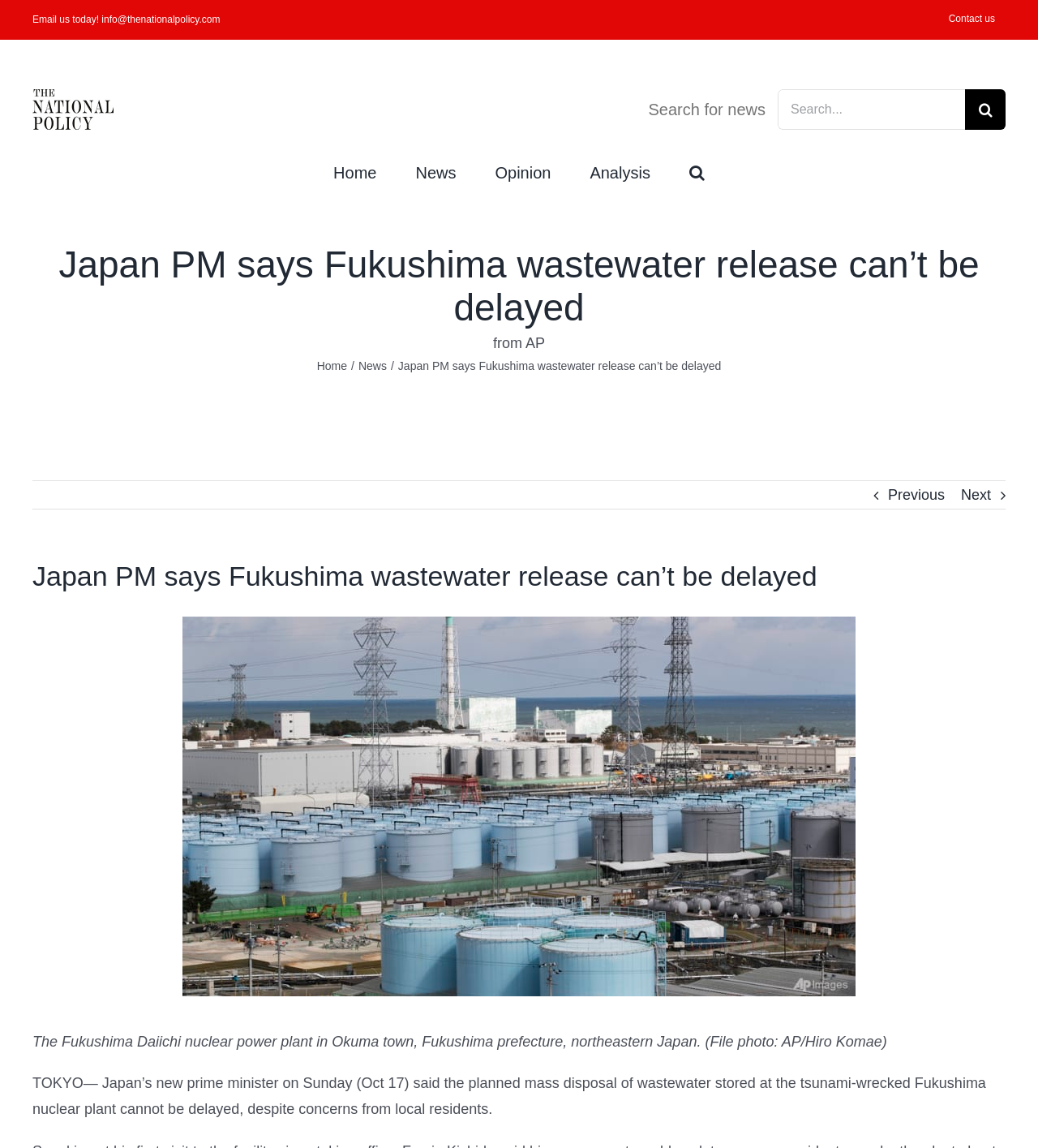Based on the image, provide a detailed and complete answer to the question: 
What is the topic of the main article?

I found the answer by reading the main heading of the webpage, which says 'Japan PM says Fukushima wastewater release can’t be delayed'.